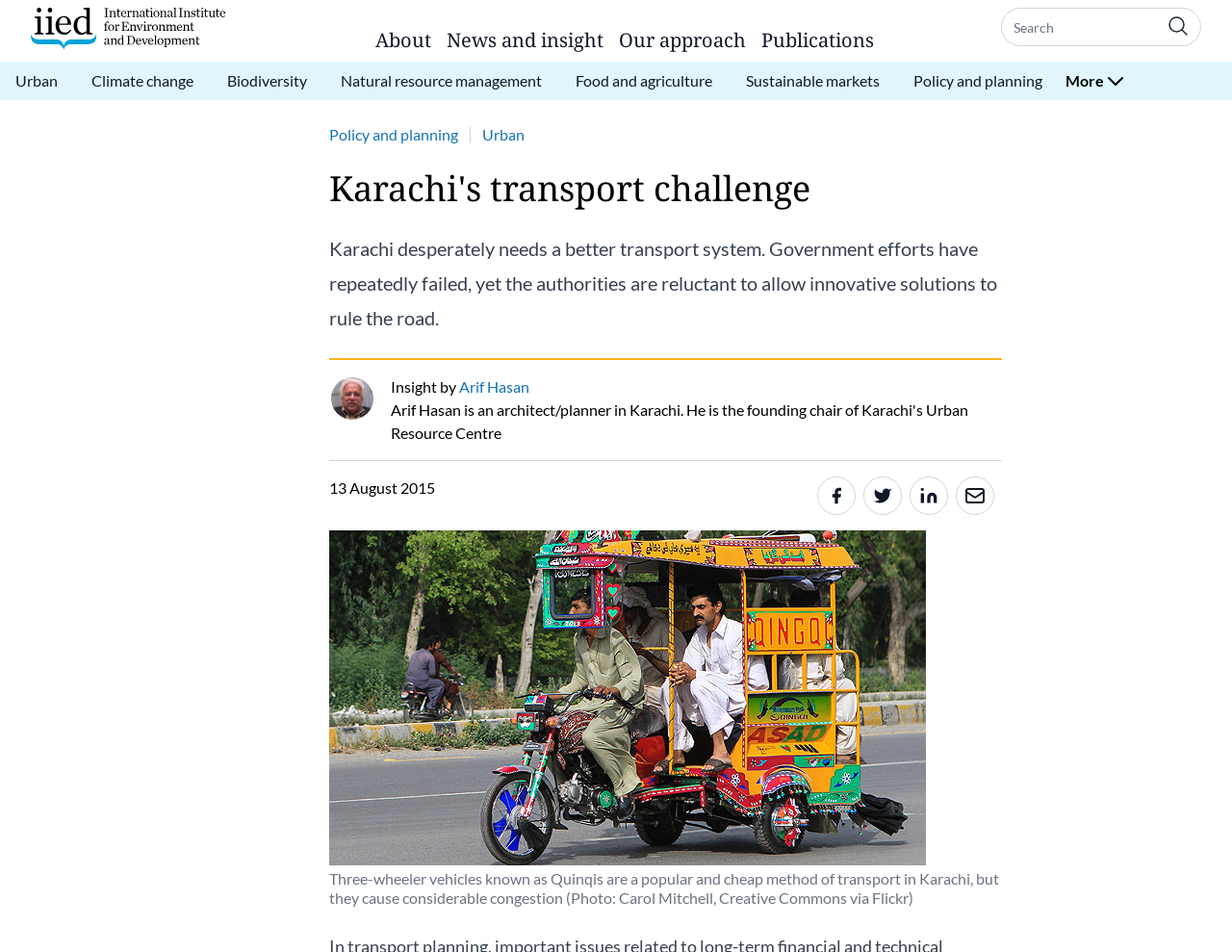Please find the bounding box coordinates of the section that needs to be clicked to achieve this instruction: "Click on the 'About' link".

[0.305, 0.028, 0.35, 0.065]